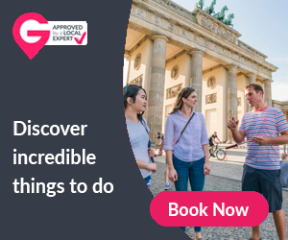Describe every aspect of the image in detail.

This vibrant image invites travelers to explore Berlin, showcasing a group of individuals engaging with a local guide in front of the iconic Brandenburg Gate. The scene captures the essence of discovery and connection as they discuss exciting activities and experiences available in the city. Prominently displayed is a call-to-action button labeled "Book Now," encouraging visitors to secure their spots for unforgettable adventures. Additionally, the image features a logo denoting approval by a local expert, enhancing the trust and credibility of the experiences being promoted. This captivating visual invites users to embark on unique explorations in Berlin, ensuring they make the most of their visit.